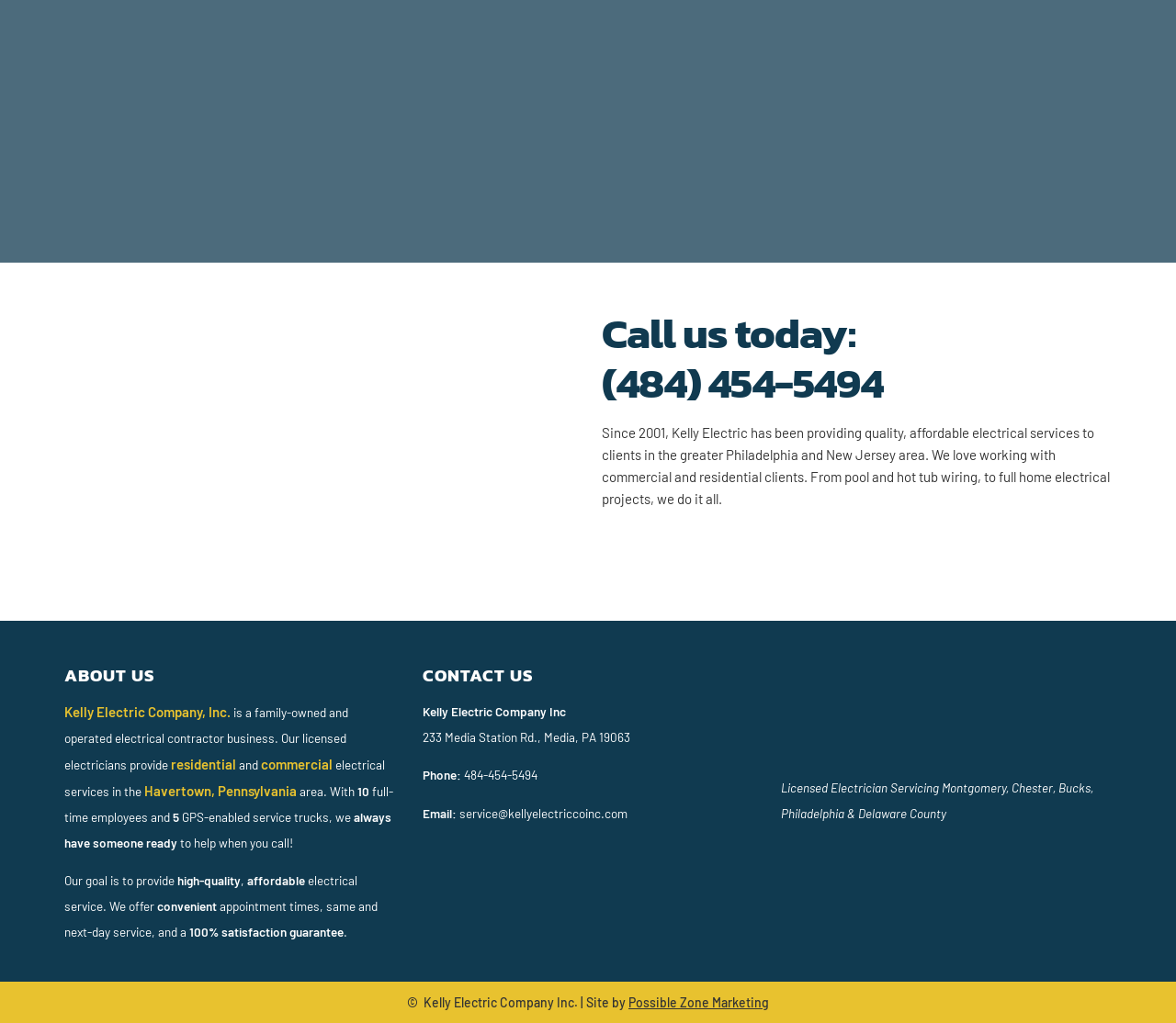Respond with a single word or phrase for the following question: 
What is the phone number of Kelly Electric Company?

484-454-5494